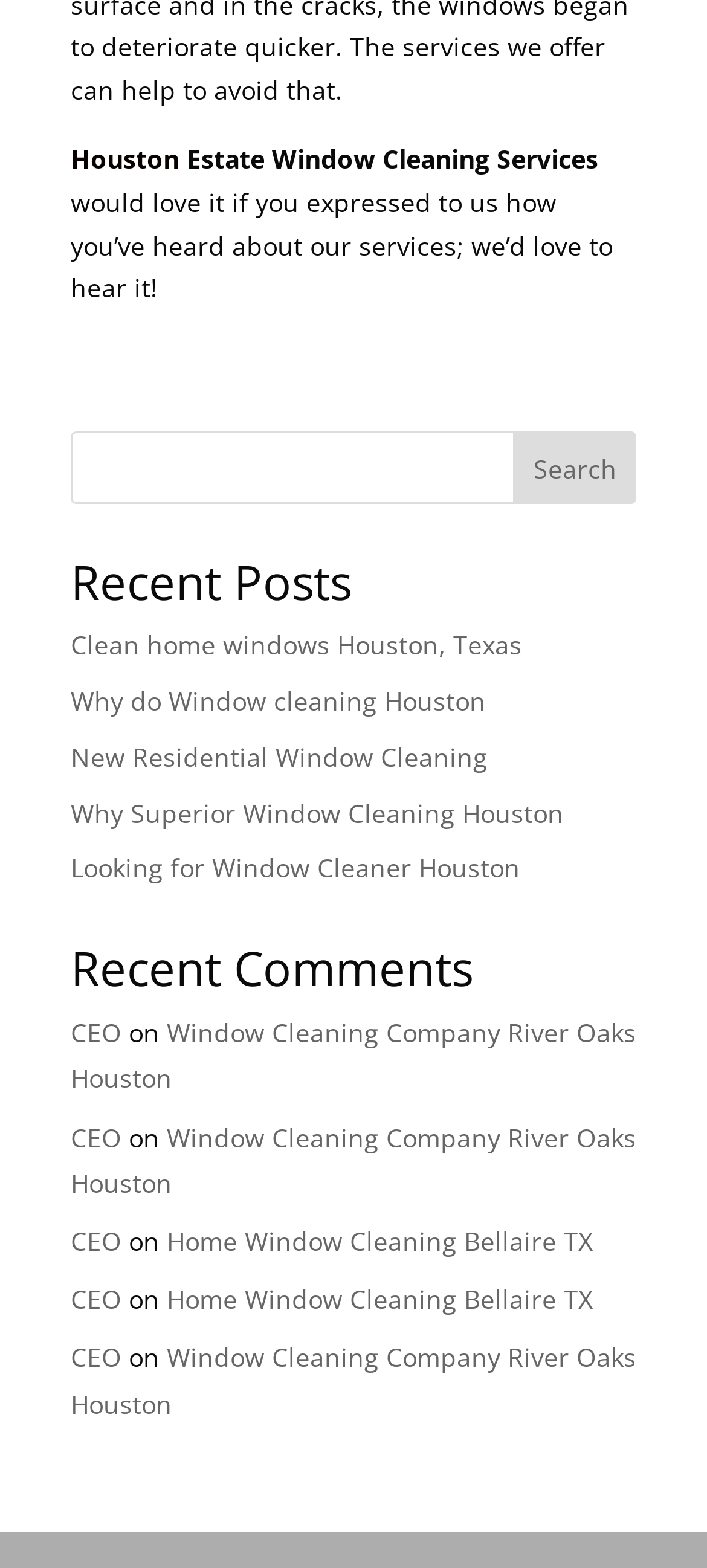What is the name of the window cleaning service?
Refer to the screenshot and respond with a concise word or phrase.

Estate Window Cleaning Services